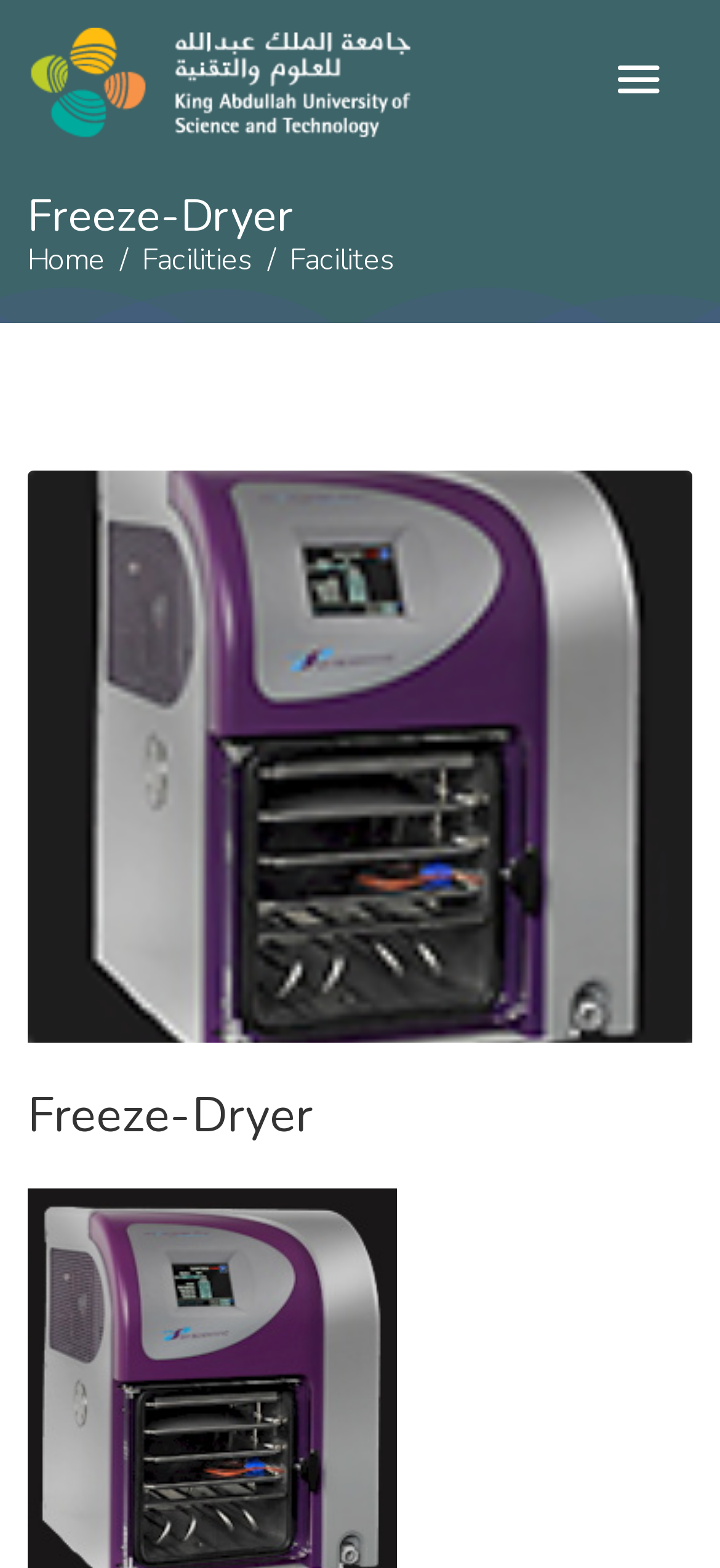Answer with a single word or phrase: 
What is the purpose of the button?

Unknown